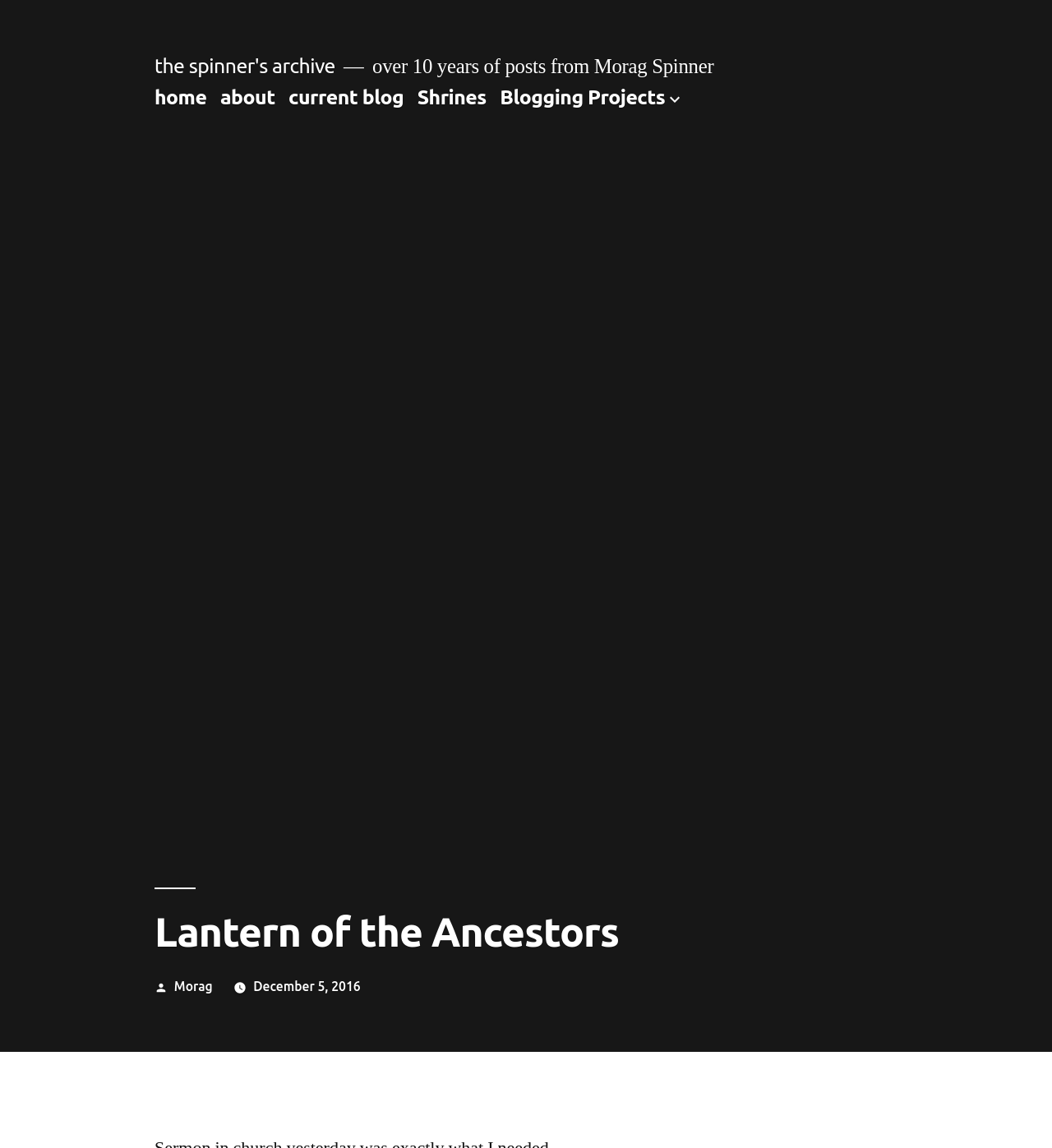What is the name of the section that contains shrines?
Based on the screenshot, respond with a single word or phrase.

Shrines